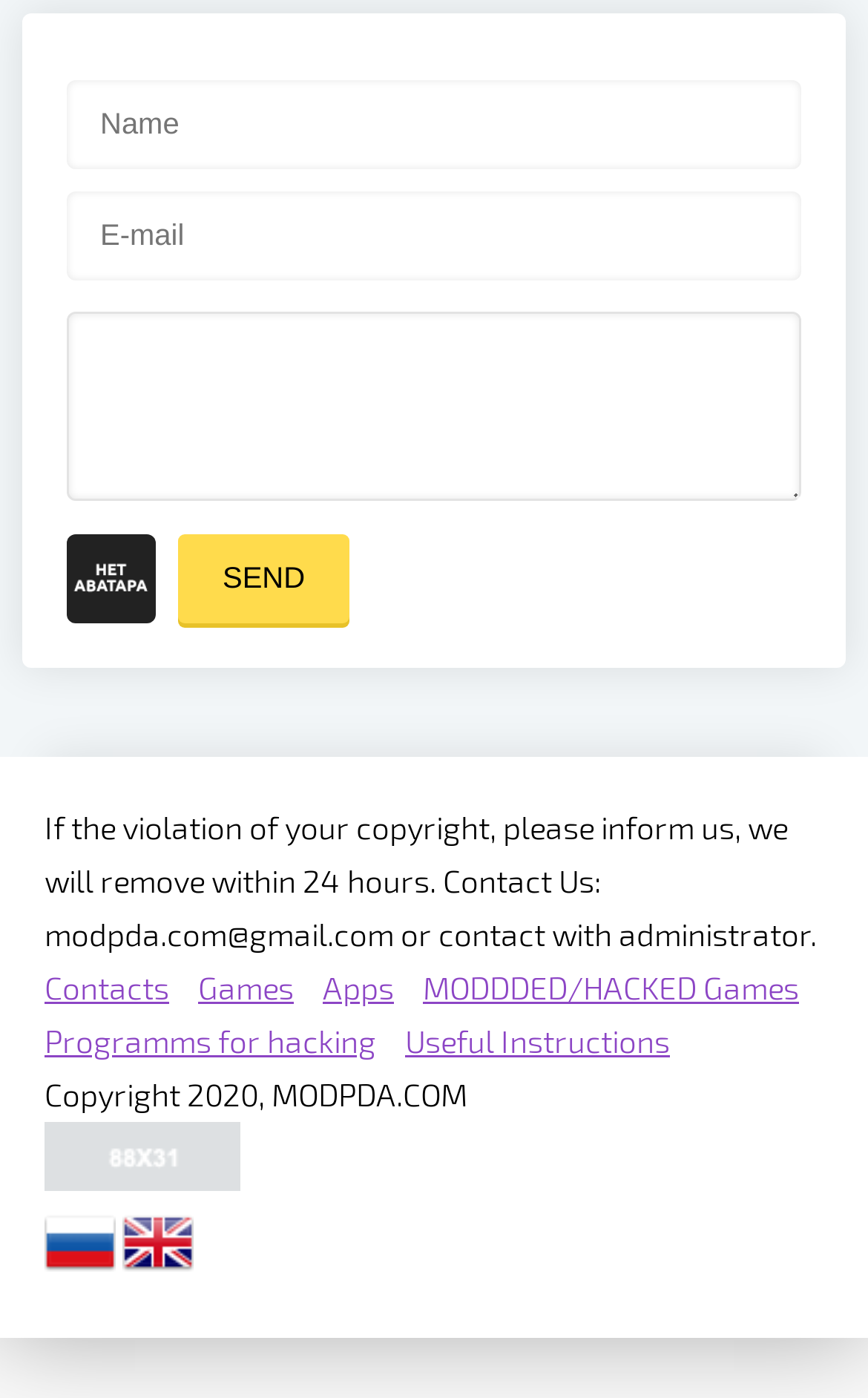Based on the visual content of the image, answer the question thoroughly: What is the copyright year?

I found the StaticText element with the content 'Copyright 2020, MODPDA.COM' which indicates the copyright year.